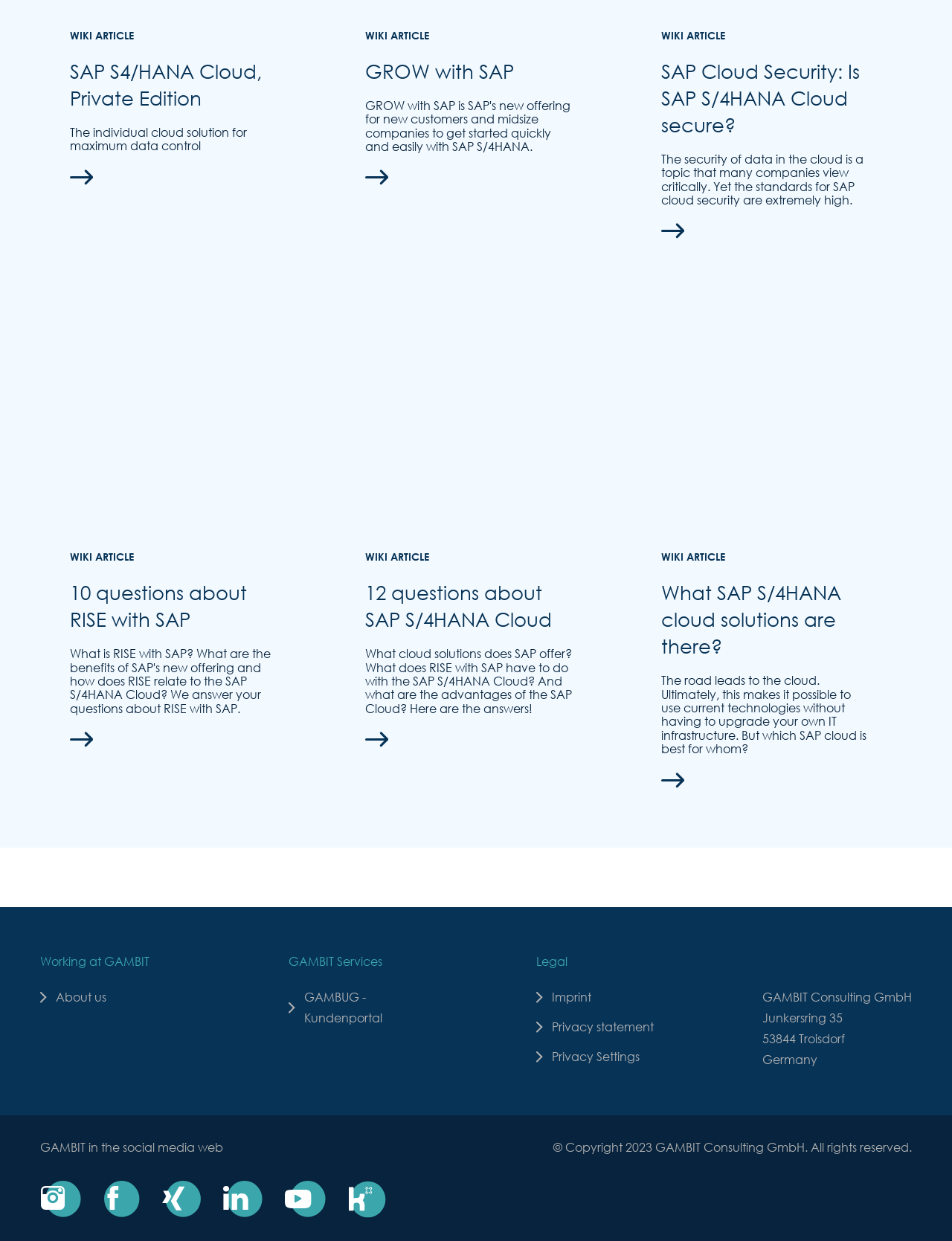What is the logo of Gambit Wiki?
Using the image, provide a concise answer in one word or a short phrase.

Gambit Wiki